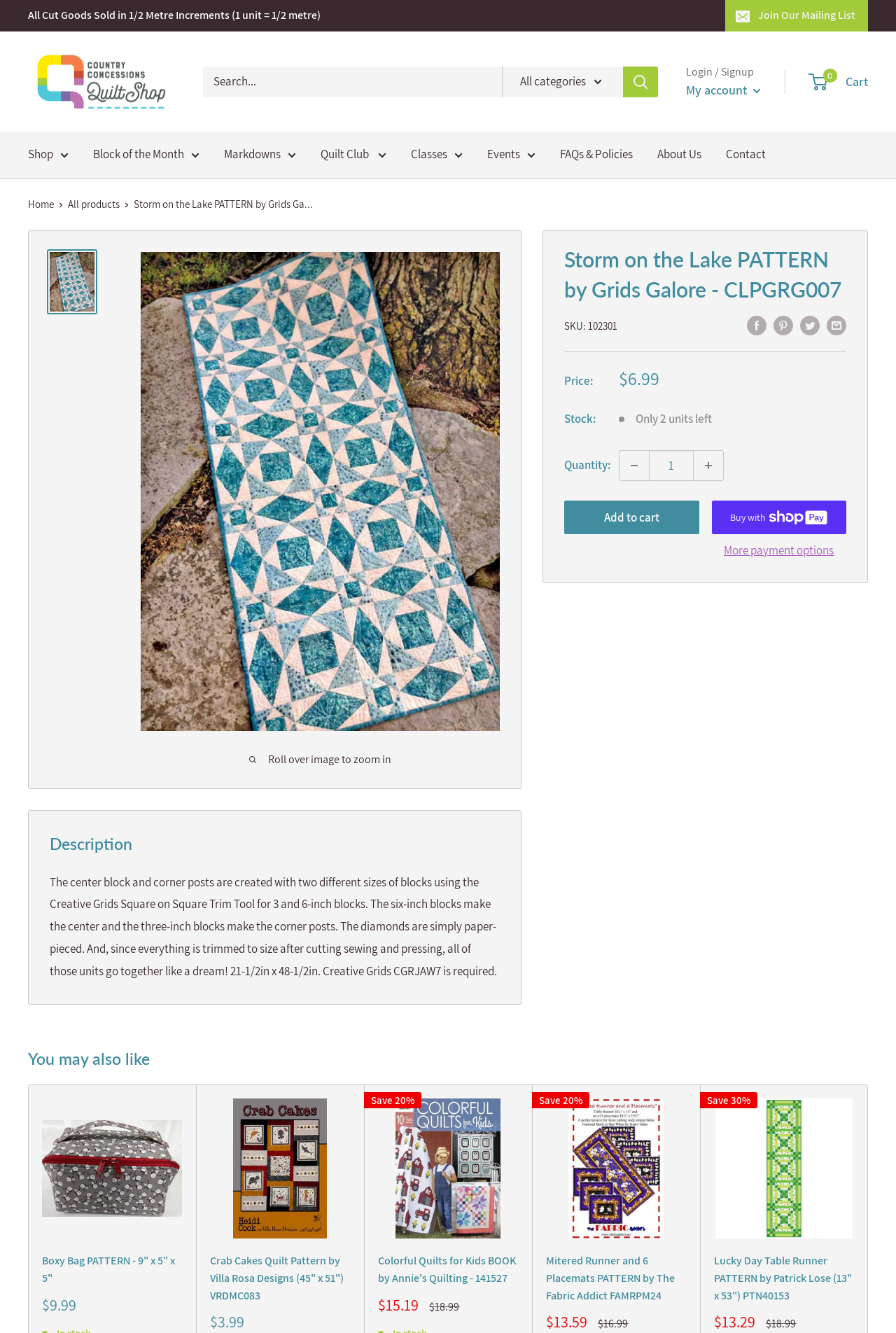What is the purpose of the 'Add to cart' button? Based on the image, give a response in one word or a short phrase.

To add the product to the cart